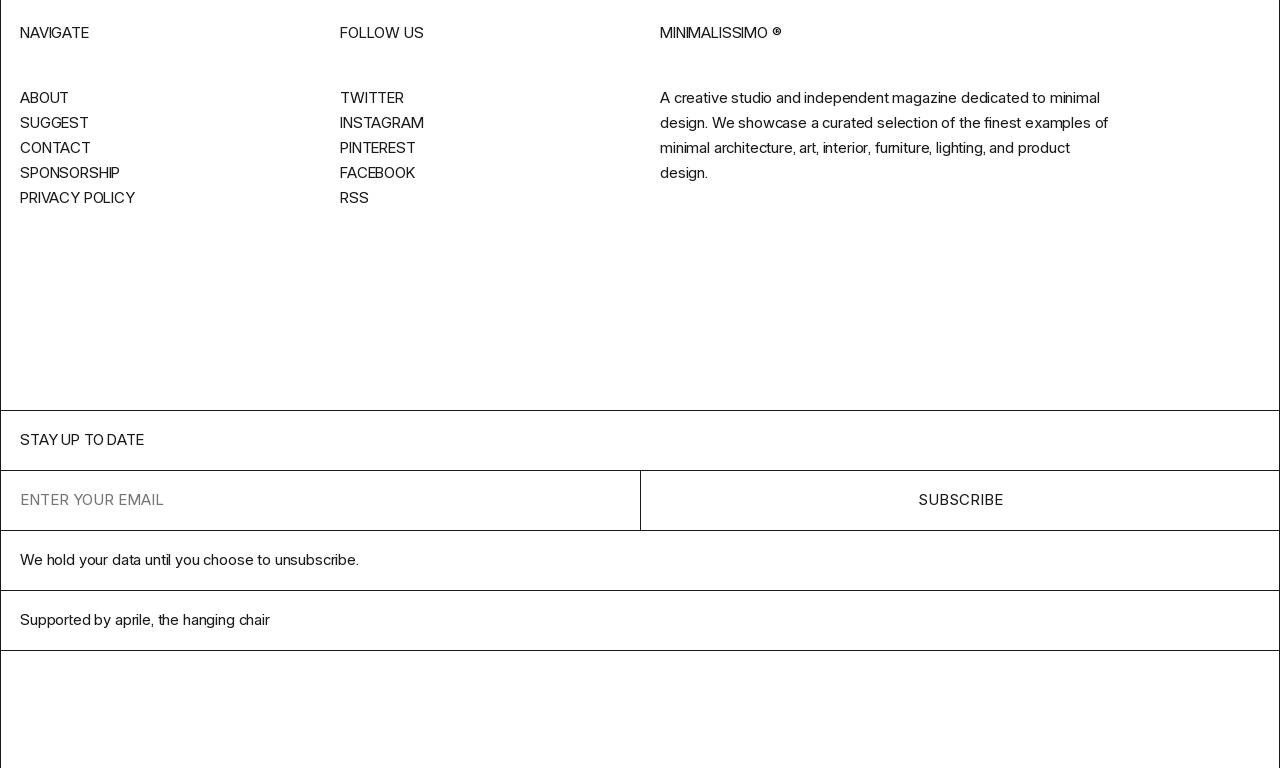Please identify the bounding box coordinates of the area that needs to be clicked to fulfill the following instruction: "Check out Supported by aprile, the hanging chair."

[0.0, 0.768, 1.0, 0.846]